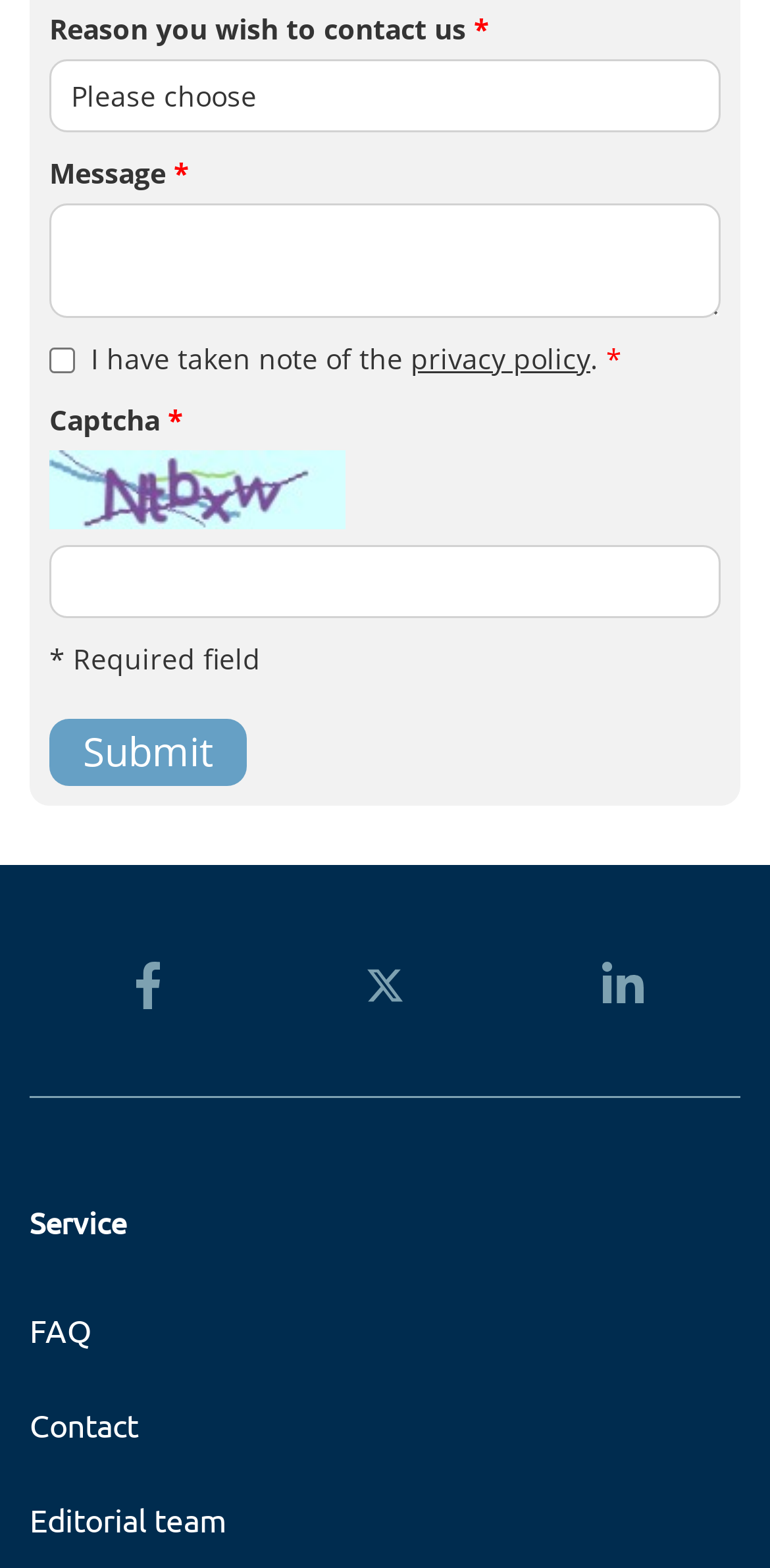Locate the bounding box of the UI element with the following description: "privacy policy".

[0.533, 0.217, 0.767, 0.241]